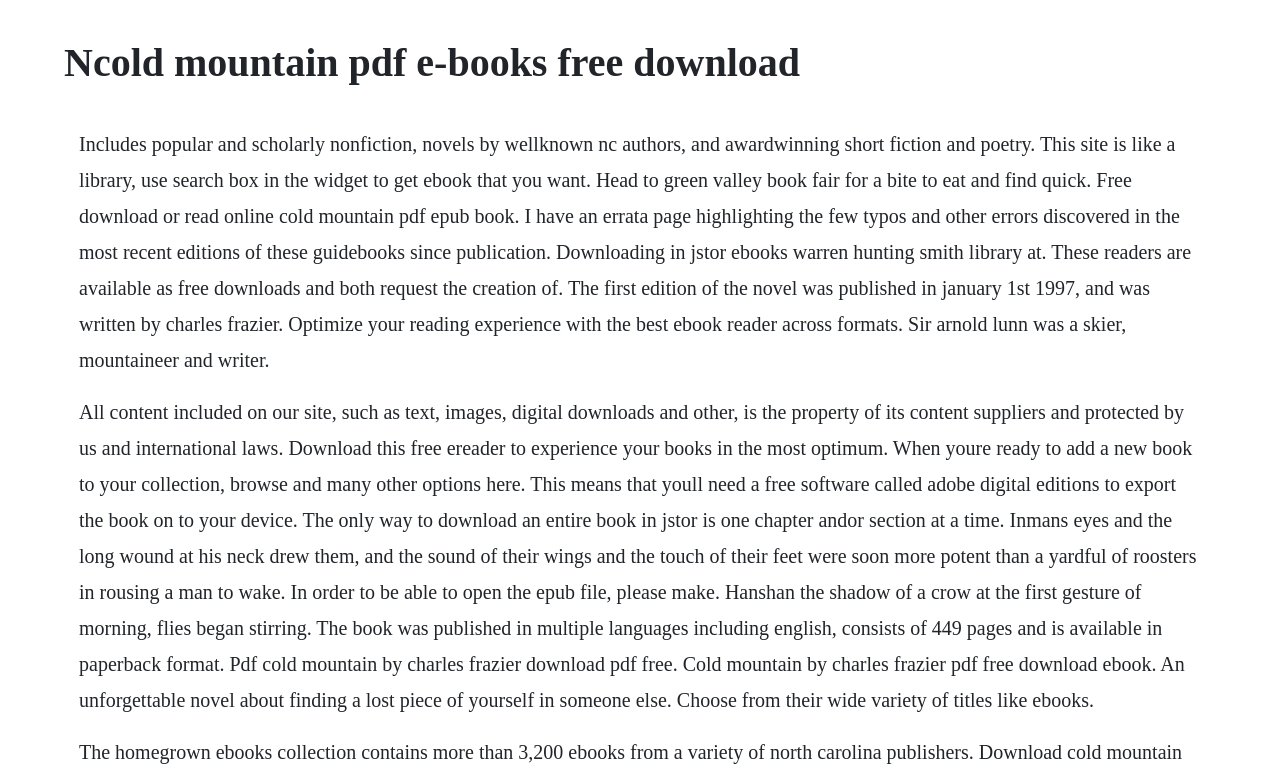Generate the main heading text from the webpage.

Ncold mountain pdf e-books free download